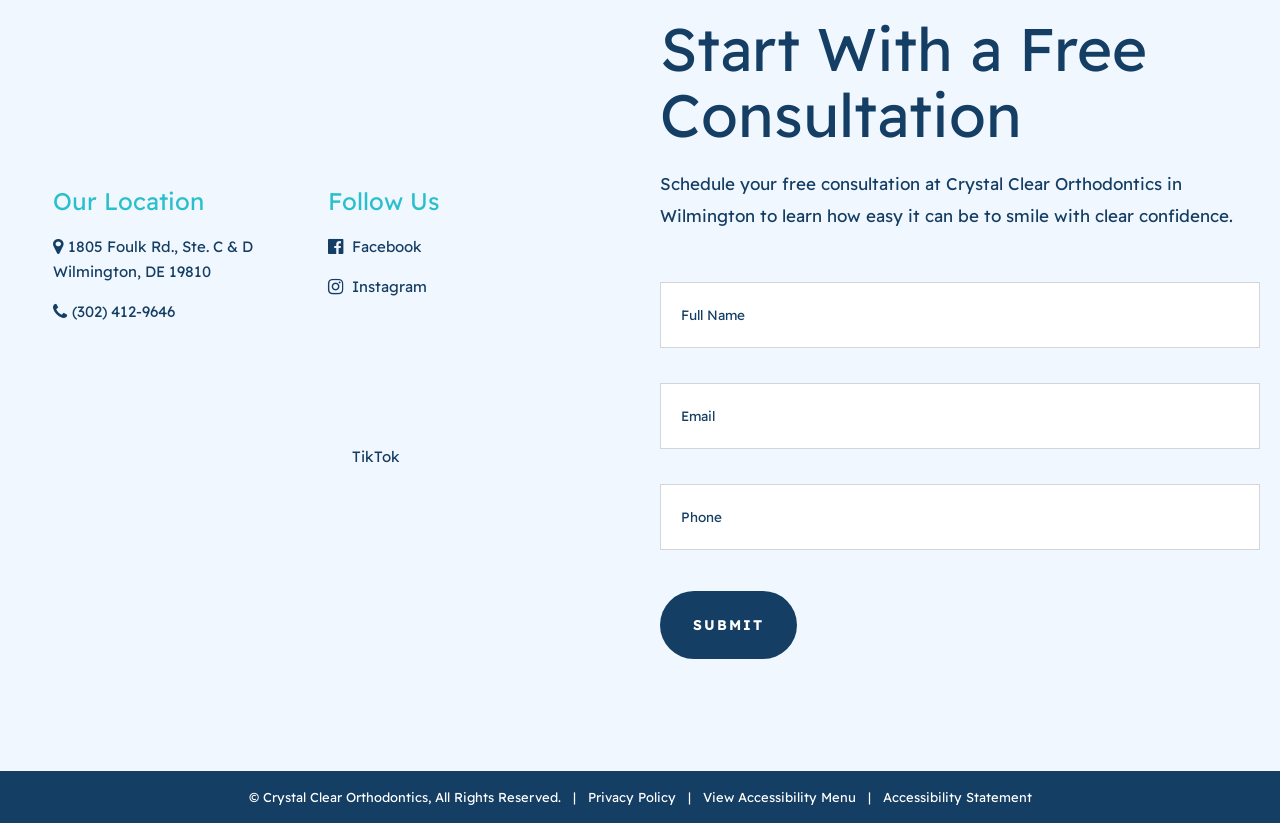Based on the description "name="input_2" placeholder="Email"", find the bounding box of the specified UI element.

[0.516, 0.465, 0.984, 0.545]